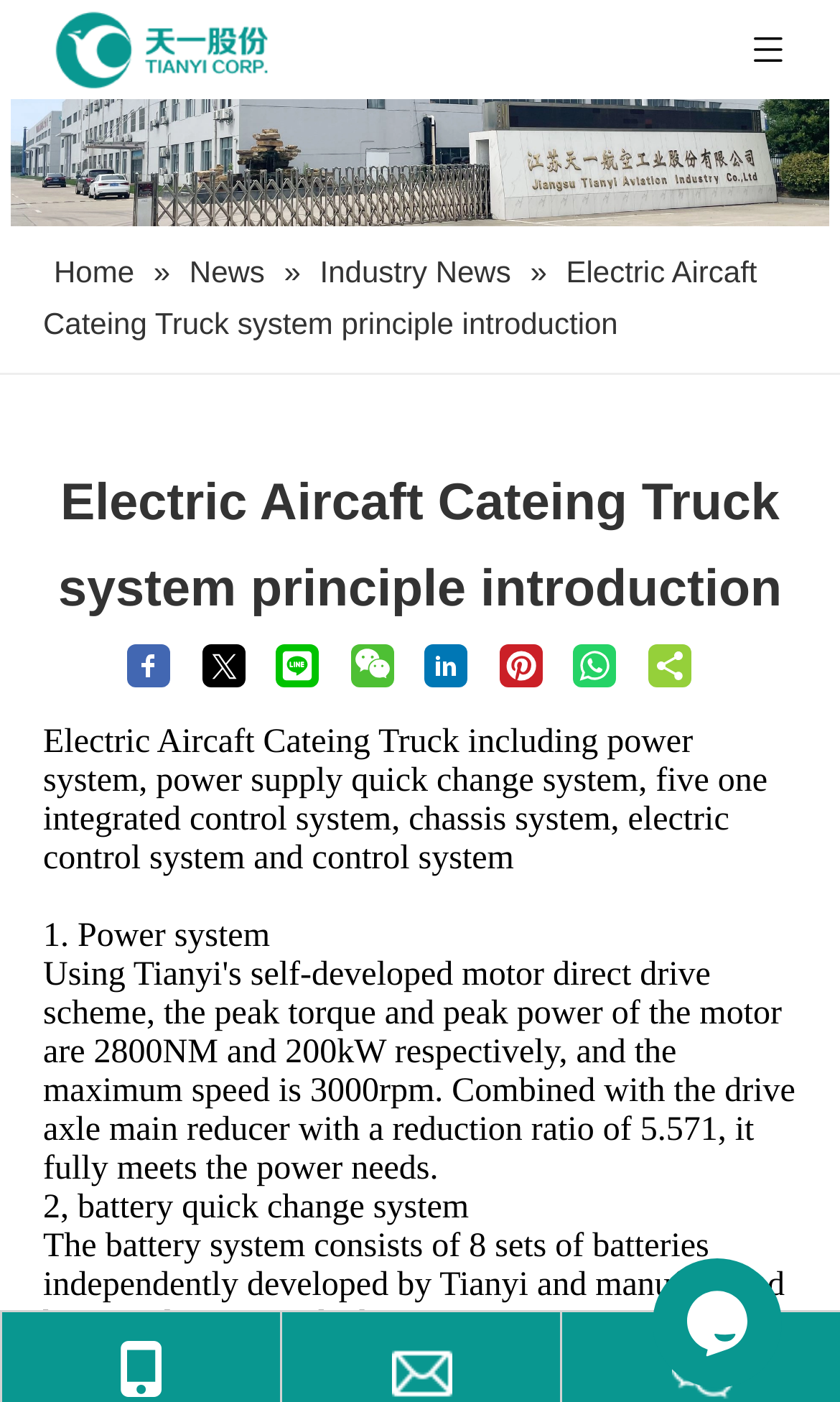Write a detailed summary of the webpage.

This webpage is about the Electric Aircaft Cateing Truck system principle introduction. At the top right corner, there is a link and two small images. On the top left, there is a link with the company name "TIANYI" accompanied by a small image. Below this, there is a generic element with the company name "Jiangsu Tianyi Aviation Industy Co., Ltd." along with a small image.

The main navigation menu is located below, consisting of links to "Home", "News", and "Industry News", separated by a static text "»". The title of the webpage "Electric Aircaft Cateing Truck system principle introduction" is displayed prominently below the navigation menu.

The main content of the webpage is divided into sections, with headings and descriptive text. The first section introduces the Electric Aircaft Cateing Truck system, which includes power system, power supply quick change system, five one integrated control system, chassis system, electric control system, and control system. Below this, there are subheadings and descriptive text for each system, including "1. Power system" and "2, battery quick change system".

On the right side of the webpage, there are social media sharing buttons, including Facebook, Twitter, Line, WeChat, LinkedIn, Pinterest, WhatsApp, and ShareThis. There is also a link to "Electric Aircaft Cateing Truck" and a chat widget iframe at the bottom right corner.